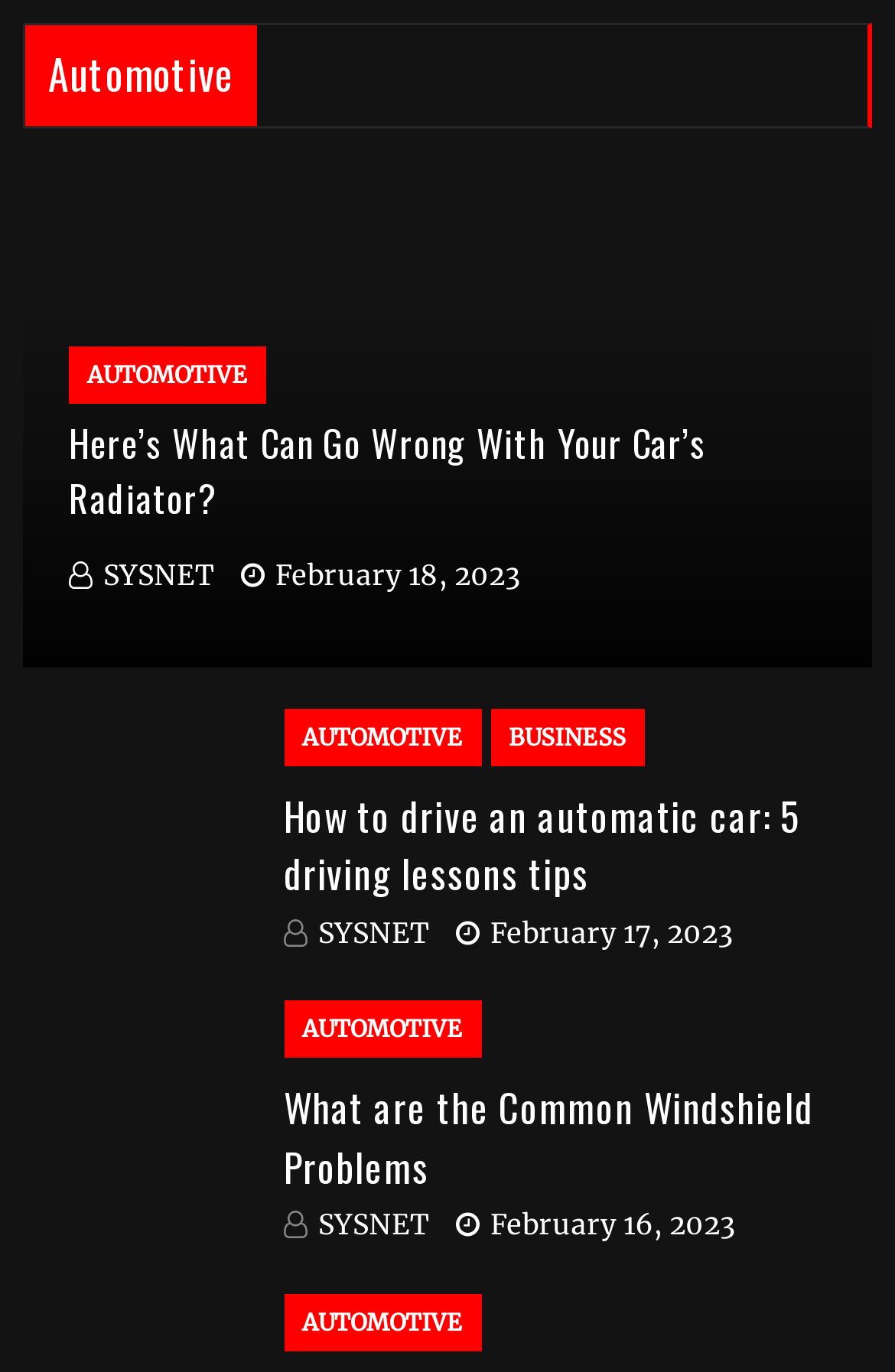Please identify the bounding box coordinates of the region to click in order to complete the task: "Visit 'driving'". The coordinates must be four float numbers between 0 and 1, specified as [left, top, right, bottom].

[0.026, 0.588, 0.291, 0.62]